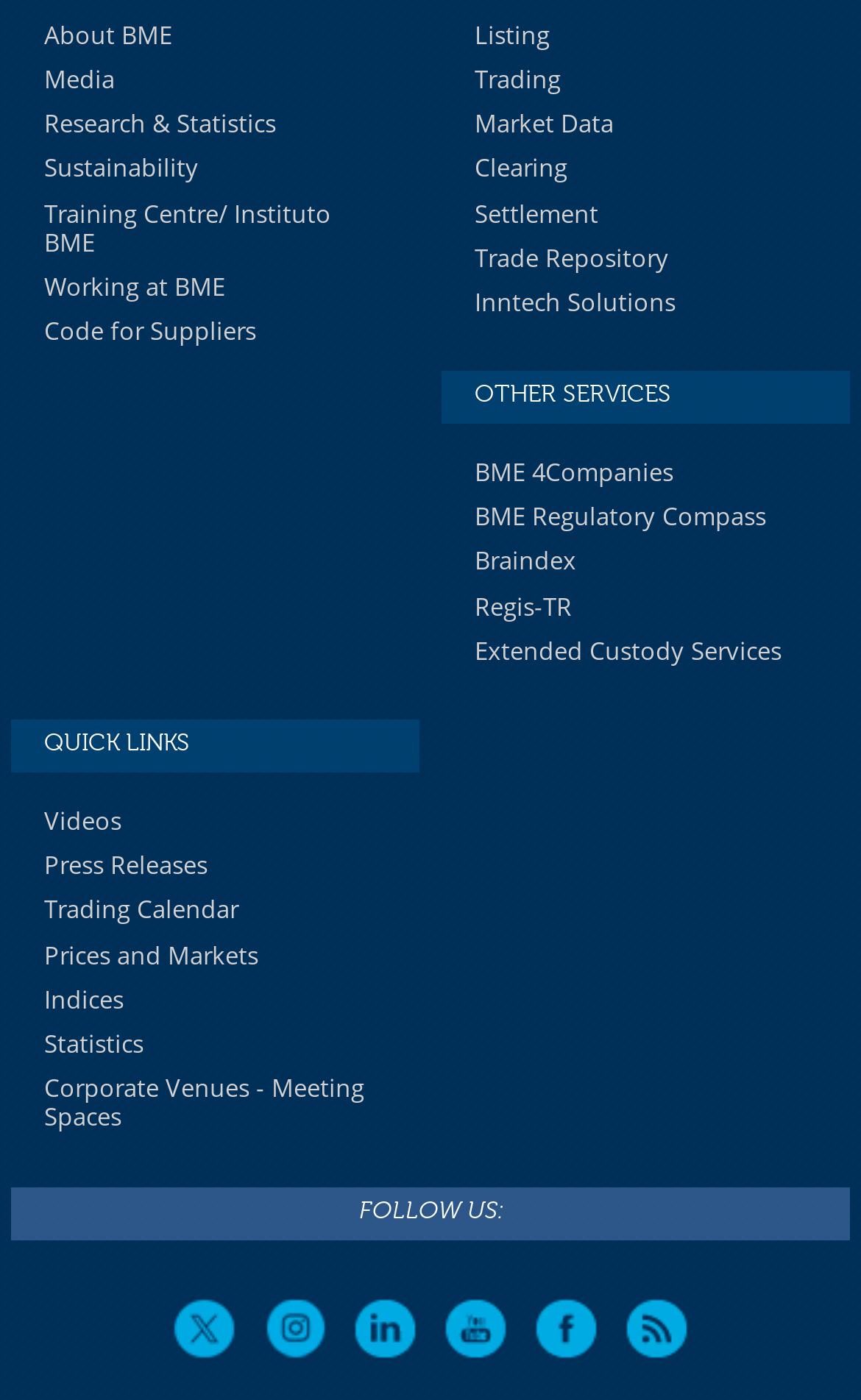Pinpoint the bounding box coordinates of the clickable element needed to complete the instruction: "Go to About BME". The coordinates should be provided as four float numbers between 0 and 1: [left, top, right, bottom].

[0.051, 0.012, 0.2, 0.036]